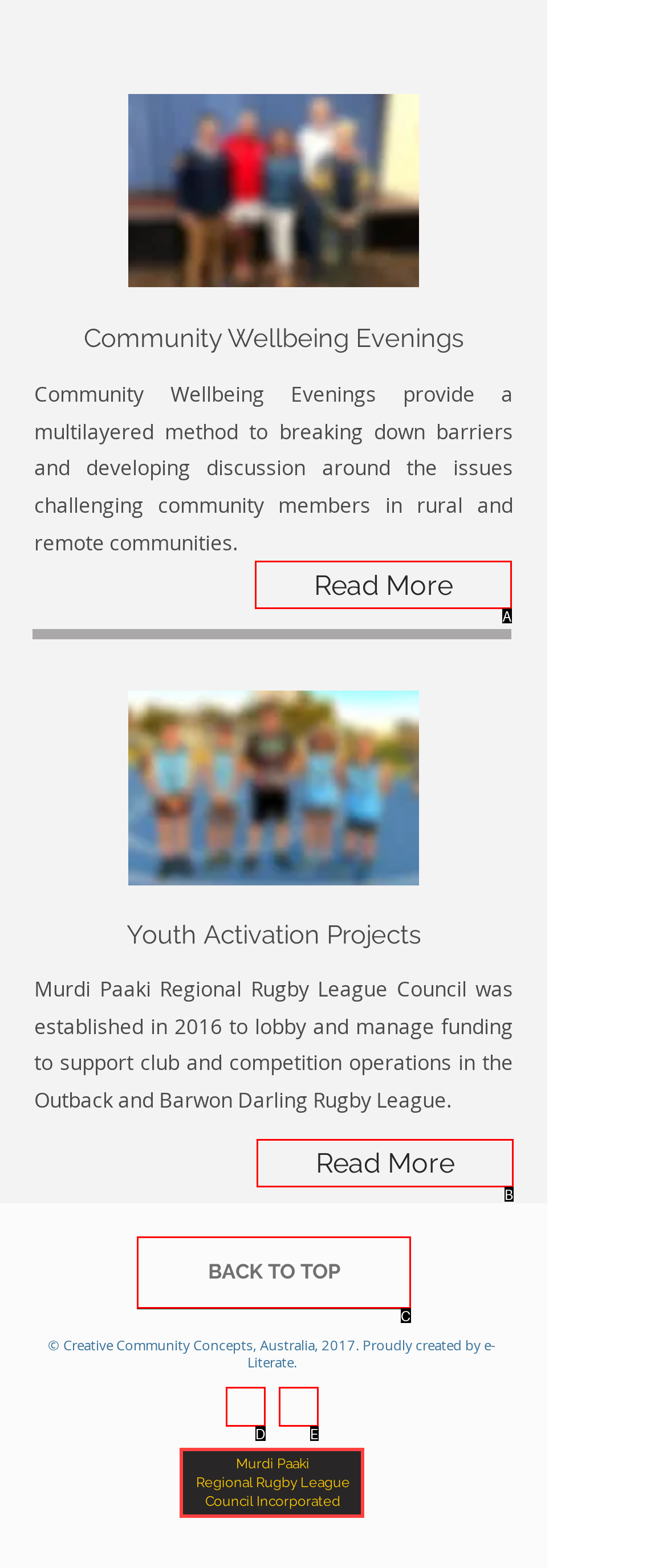Choose the HTML element that best fits the description: Read More. Answer with the option's letter directly.

B